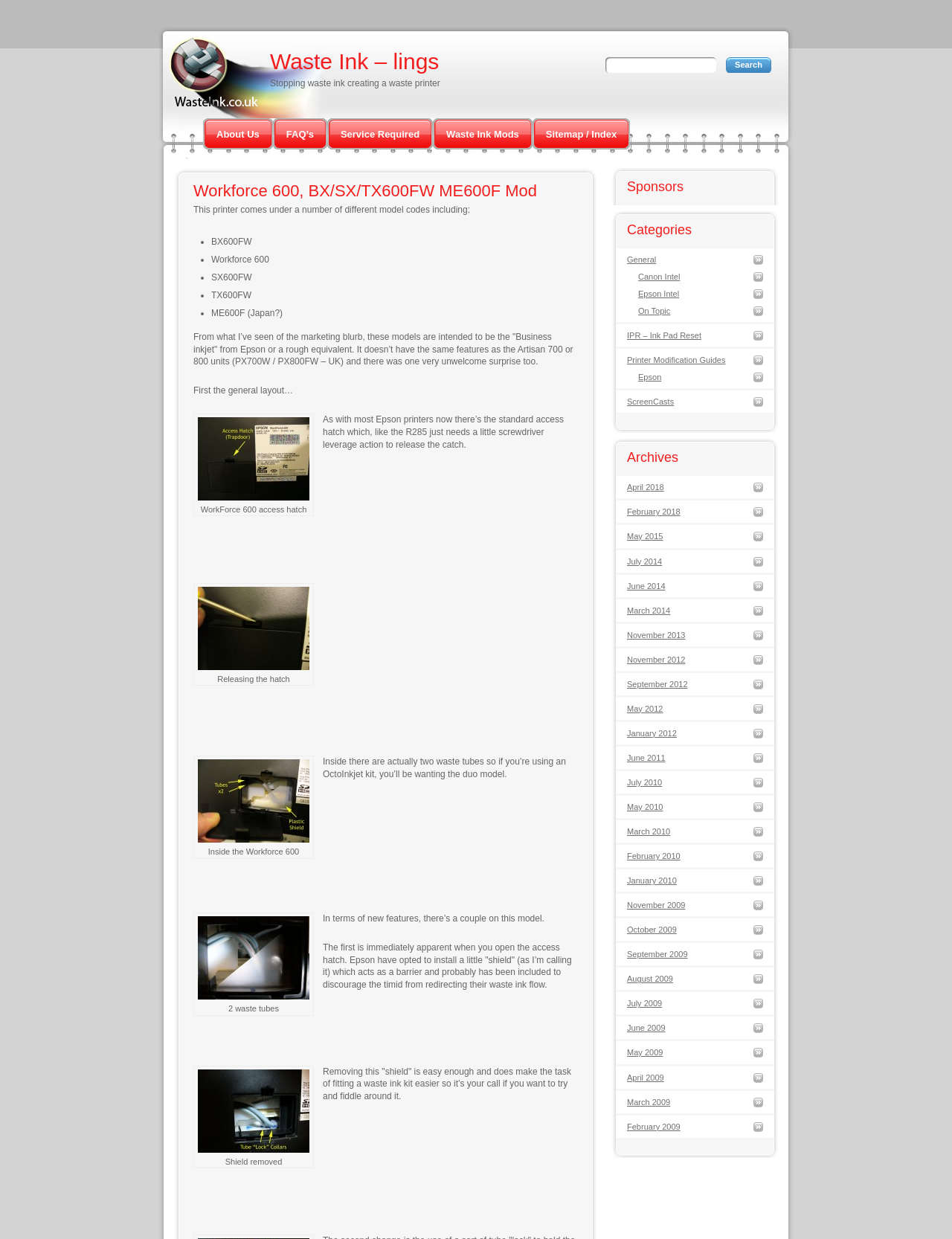Please mark the bounding box coordinates of the area that should be clicked to carry out the instruction: "Share the article".

None